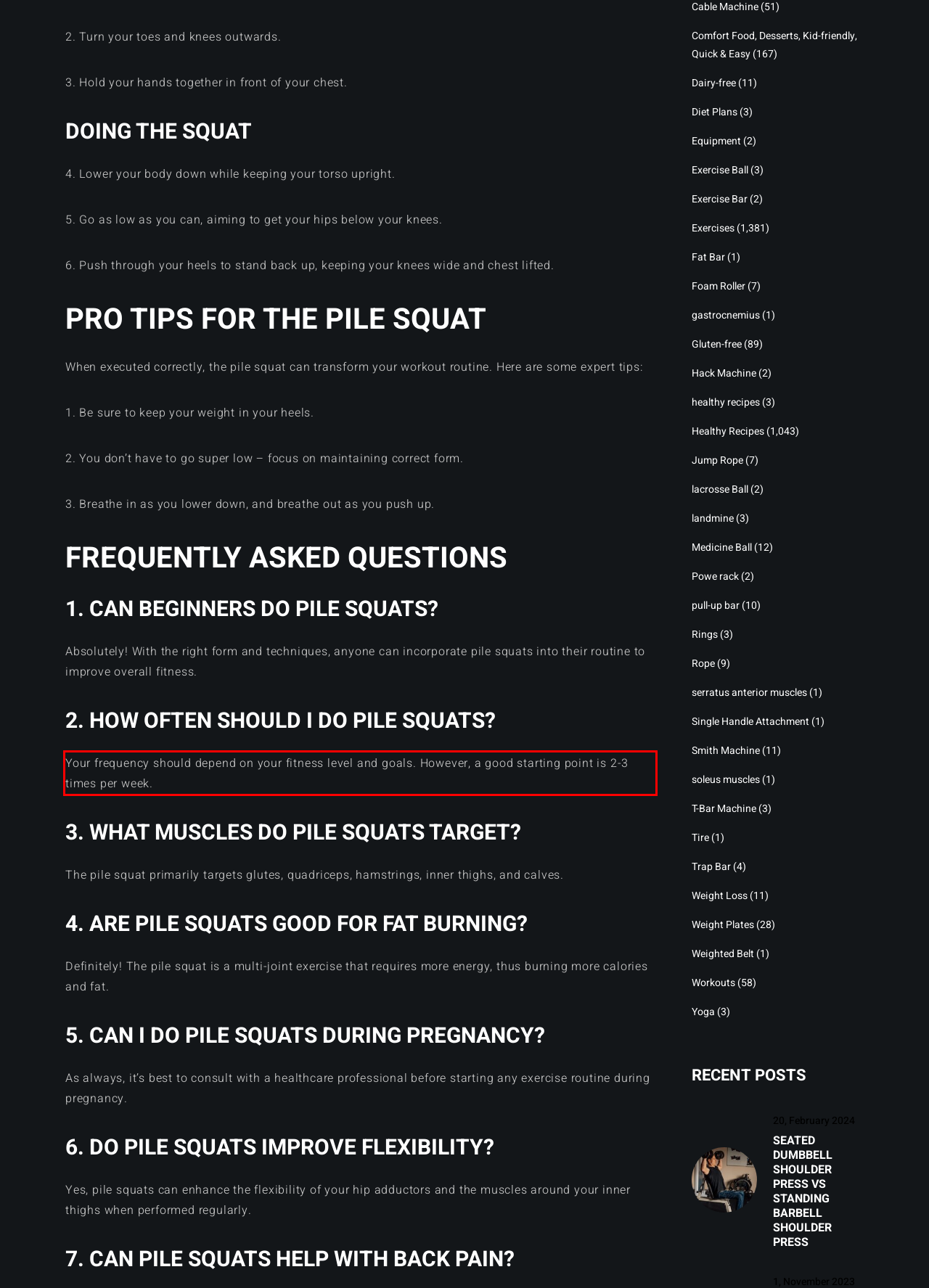Please look at the screenshot provided and find the red bounding box. Extract the text content contained within this bounding box.

Your frequency should depend on your fitness level and goals. However, a good starting point is 2-3 times per week.